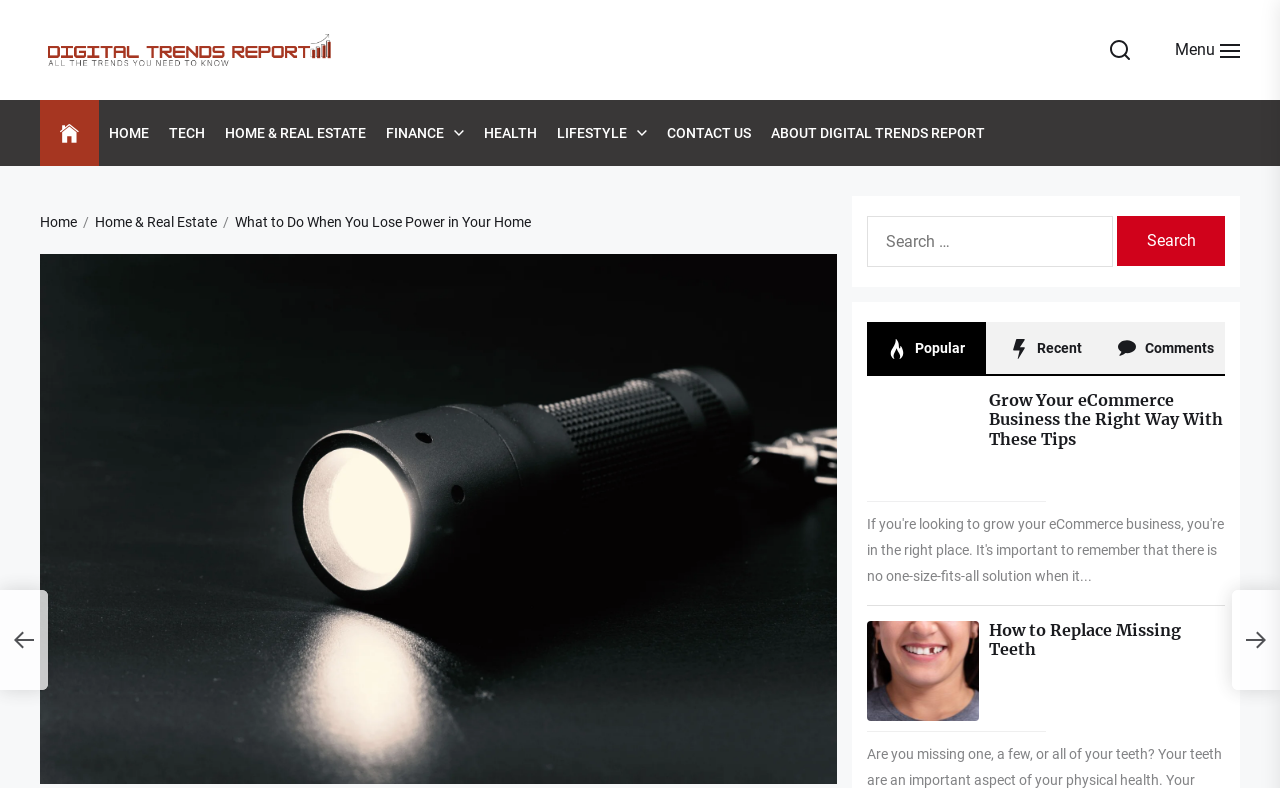Answer the question in a single word or phrase:
What is the purpose of the search box?

To search for content